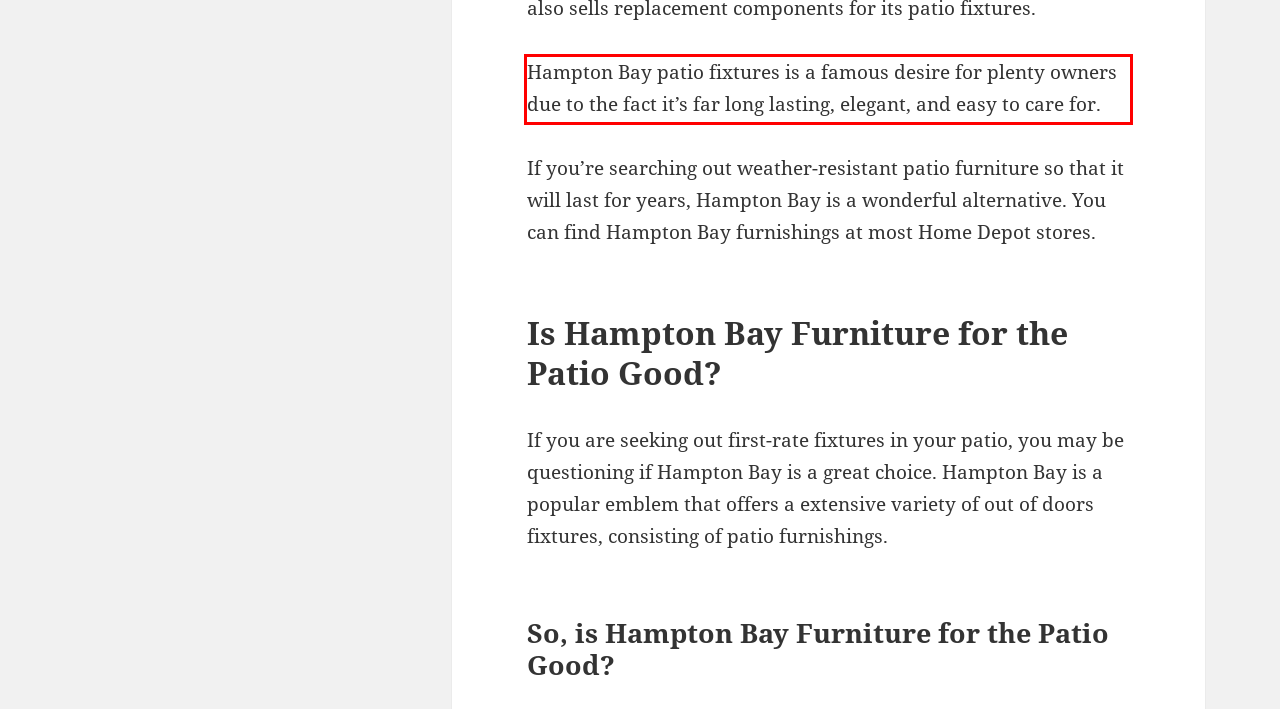In the given screenshot, locate the red bounding box and extract the text content from within it.

Hampton Bay patio fixtures is a famous desire for plenty owners due to the fact it’s far long lasting, elegant, and easy to care for.